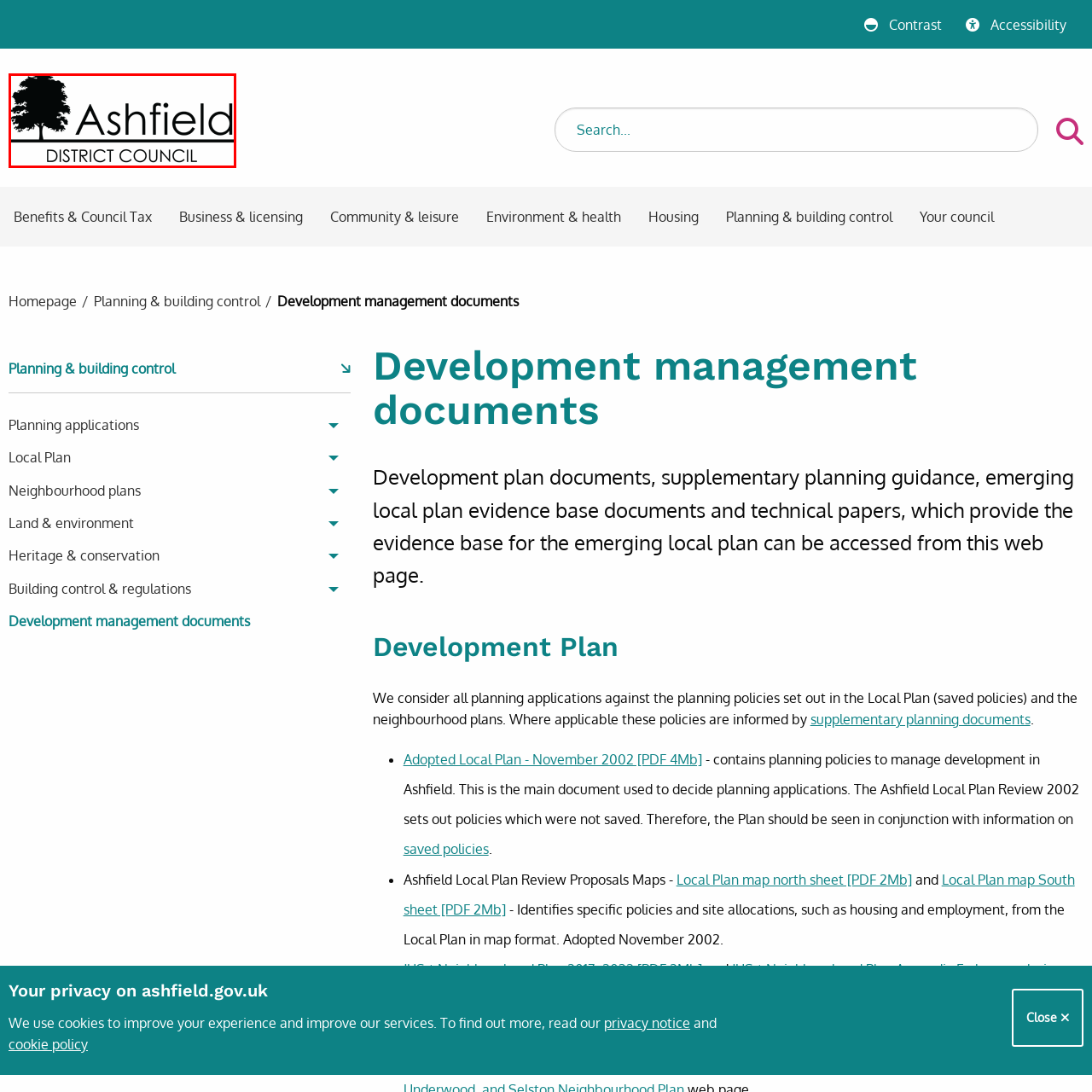Look closely at the image highlighted by the red bounding box and supply a detailed explanation in response to the following question: What is the style of the lettering in the logo?

The caption describes the lettering in the logo as 'clear, bold', emphasizing the council's identity and governance role within the district.